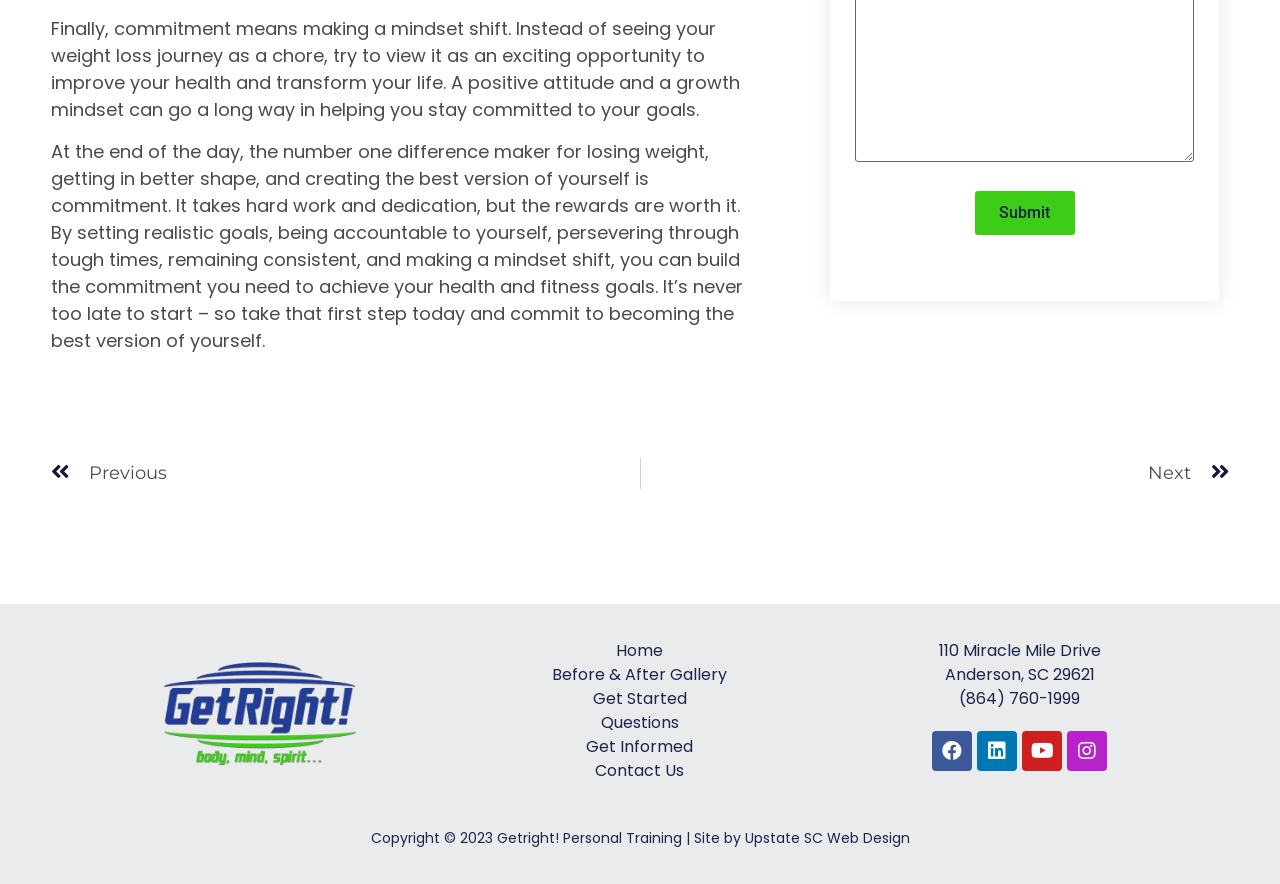Given the following UI element description: "Contact Us", find the bounding box coordinates in the webpage screenshot.

[0.465, 0.859, 0.535, 0.885]